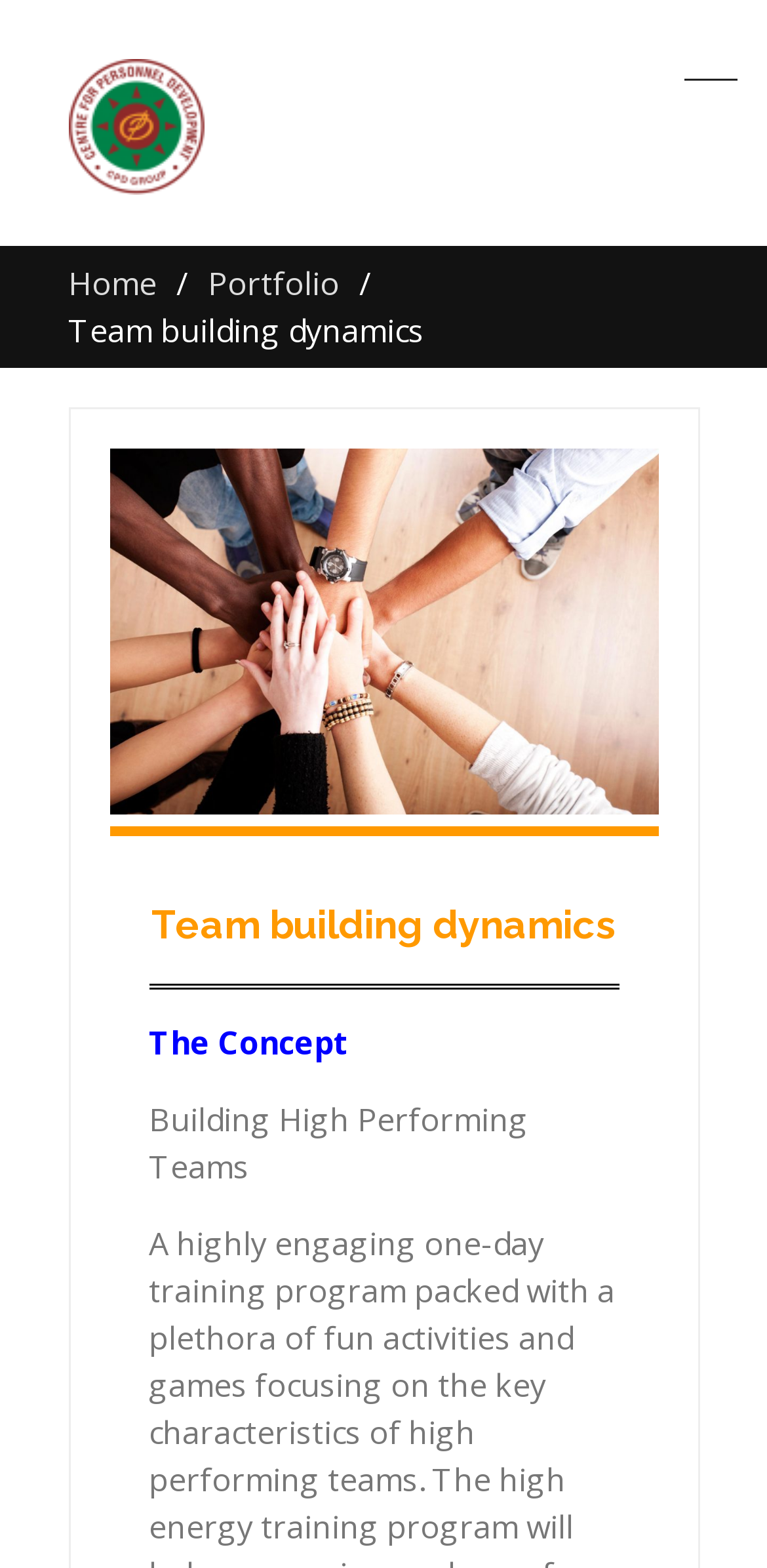Give a one-word or one-phrase response to the question:
What is the first item in the breadcrumb navigation?

Home